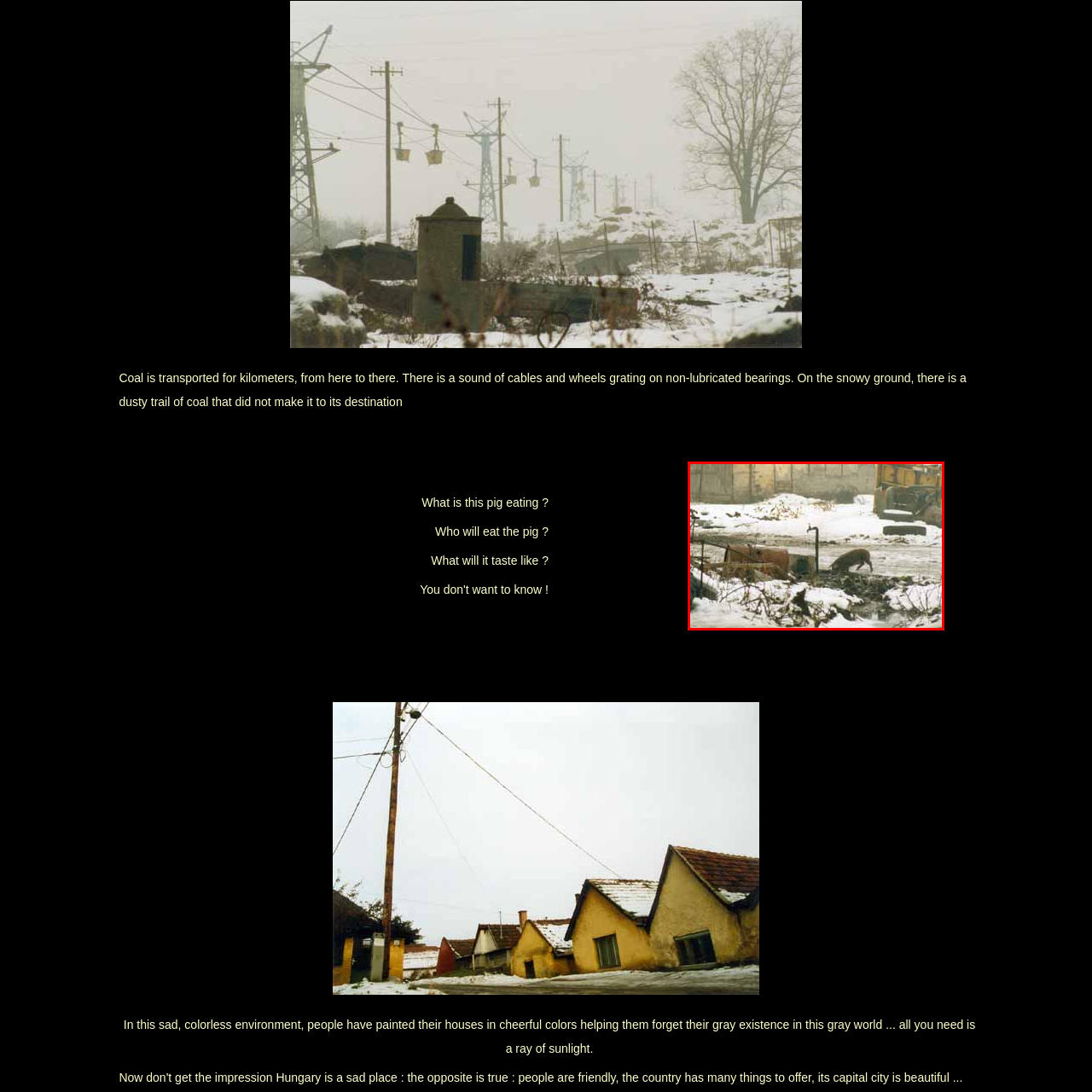Generate a thorough description of the part of the image enclosed by the red boundary.

The image depicts a pig foraging in a desolate, snowy environment, suggesting a scene that evokes a sense of survival amidst neglect. Surrounded by remnants of debris, such as rusted containers and machinery in the background, the landscape hints at an industrial area that has seen better days. The pig appears curious as it interacts with the water, perhaps searching for food in the murky surroundings. The overall atmosphere conveys themes of resilience, adaptation, and the harsh realities of life in an abandoned setting. The presence of snow adds a stark contrast to the gritty landscape, emphasizing the challenges faced by both the environment and its inhabitants.